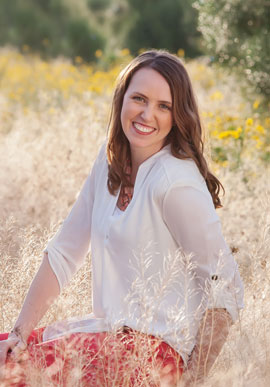Based on the image, provide a detailed and complete answer to the question: 
Are there any buildings in the background?

The caption only mentions 'tall golden grass and vibrant wildflowers' in the background, with no mention of any buildings or structures, implying that the scene is set in a natural, outdoor environment.